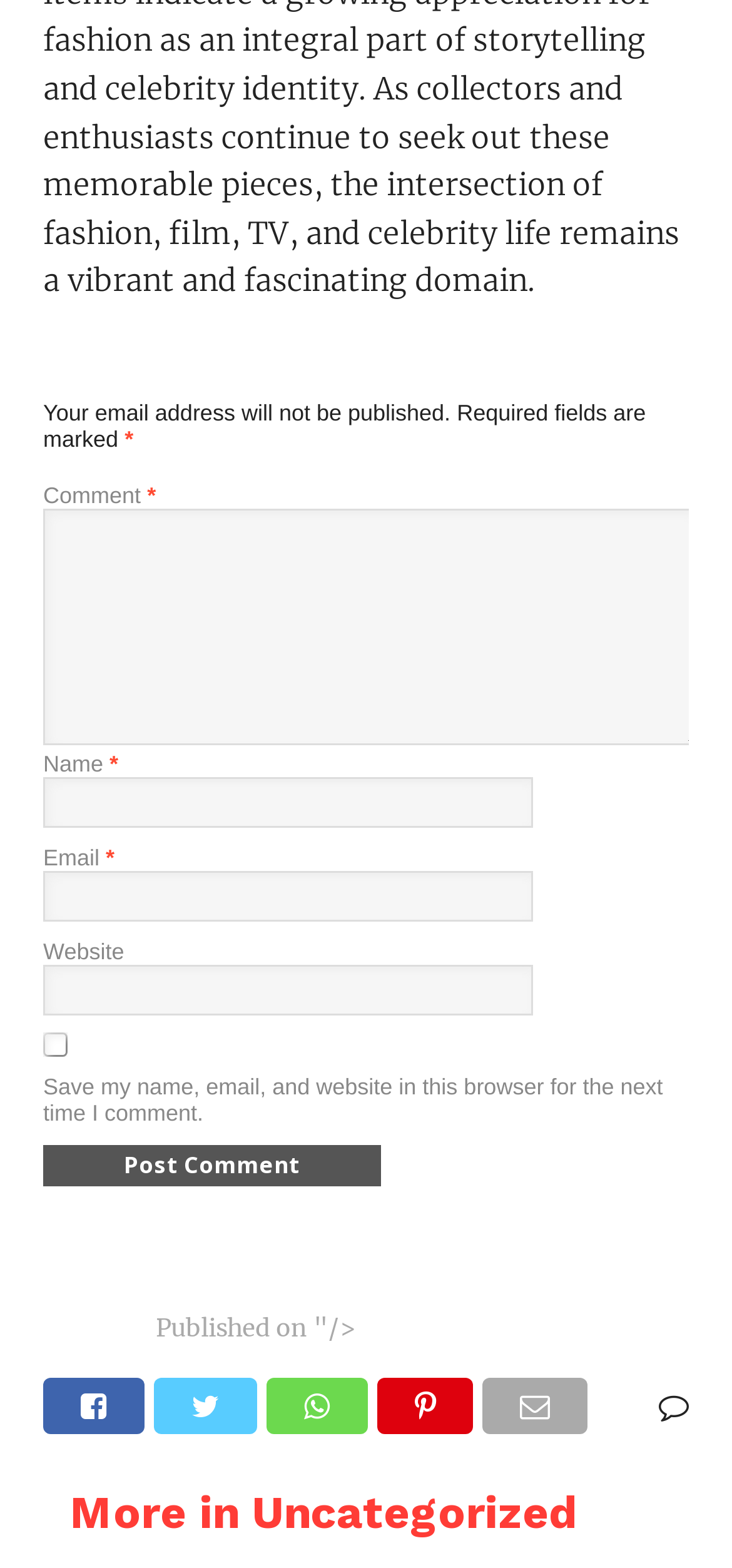Give a concise answer of one word or phrase to the question: 
What is the purpose of the checkbox?

Save user data